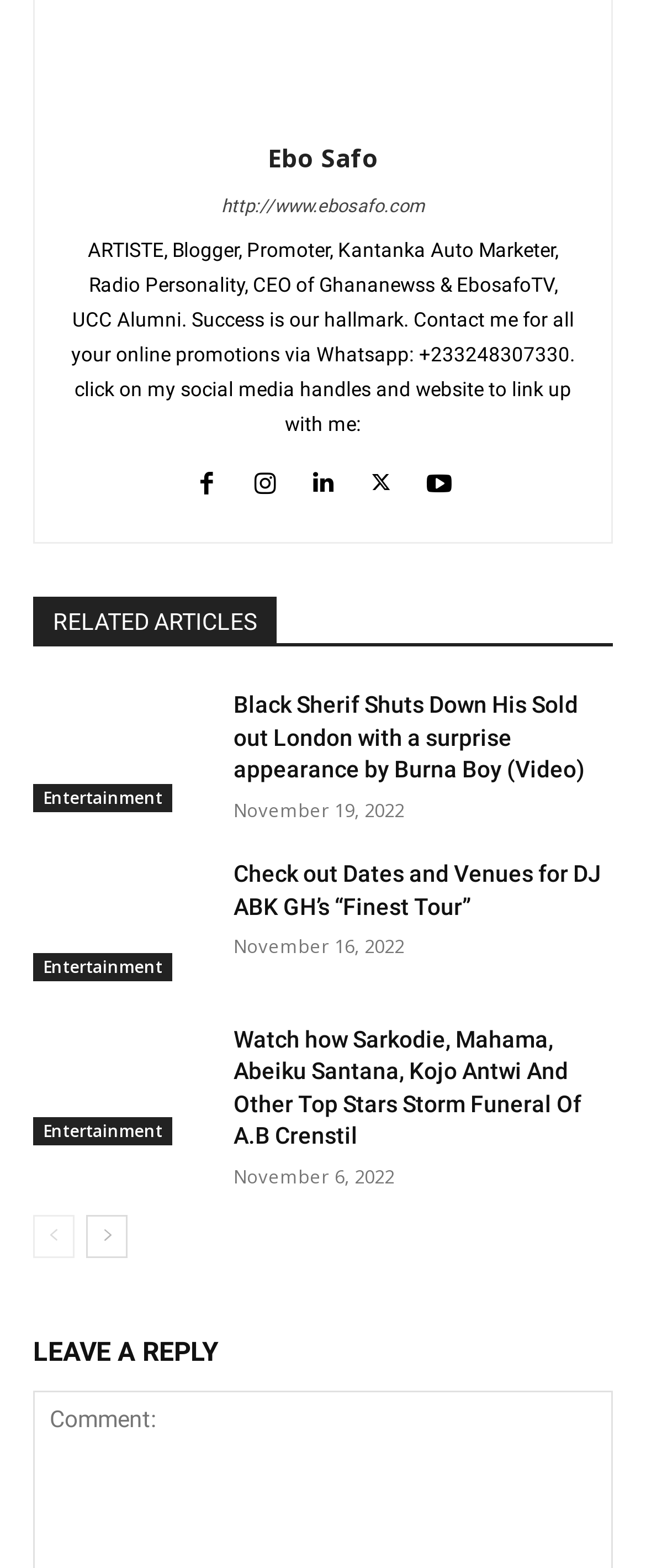Identify the bounding box coordinates of the clickable region required to complete the instruction: "Watch the funeral of A.B Crenstil". The coordinates should be given as four float numbers within the range of 0 and 1, i.e., [left, top, right, bottom].

[0.362, 0.654, 0.9, 0.733]